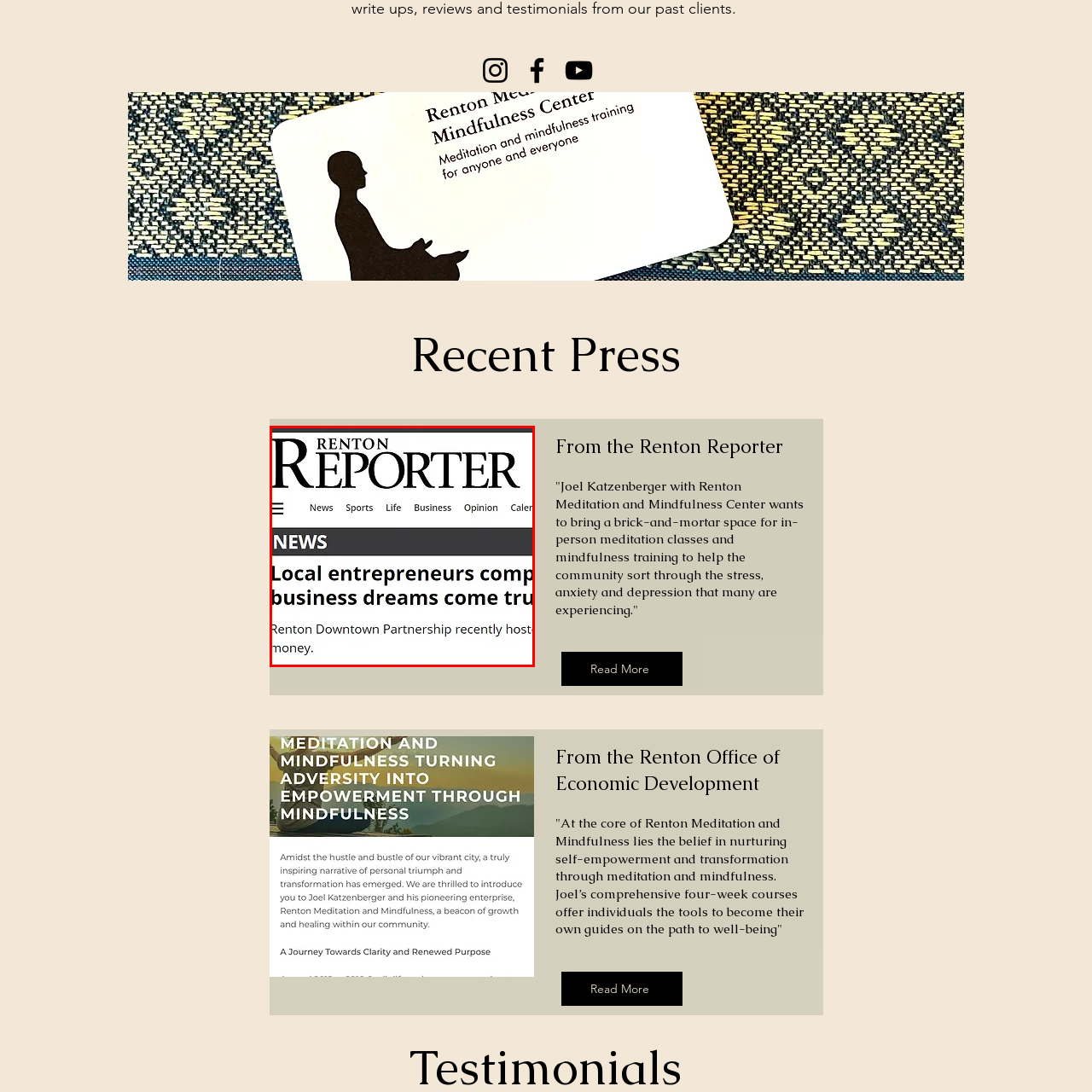Please examine the image within the red bounding box and provide an answer to the following question using a single word or phrase:
What is the spirit among community members in this event?

Competitive